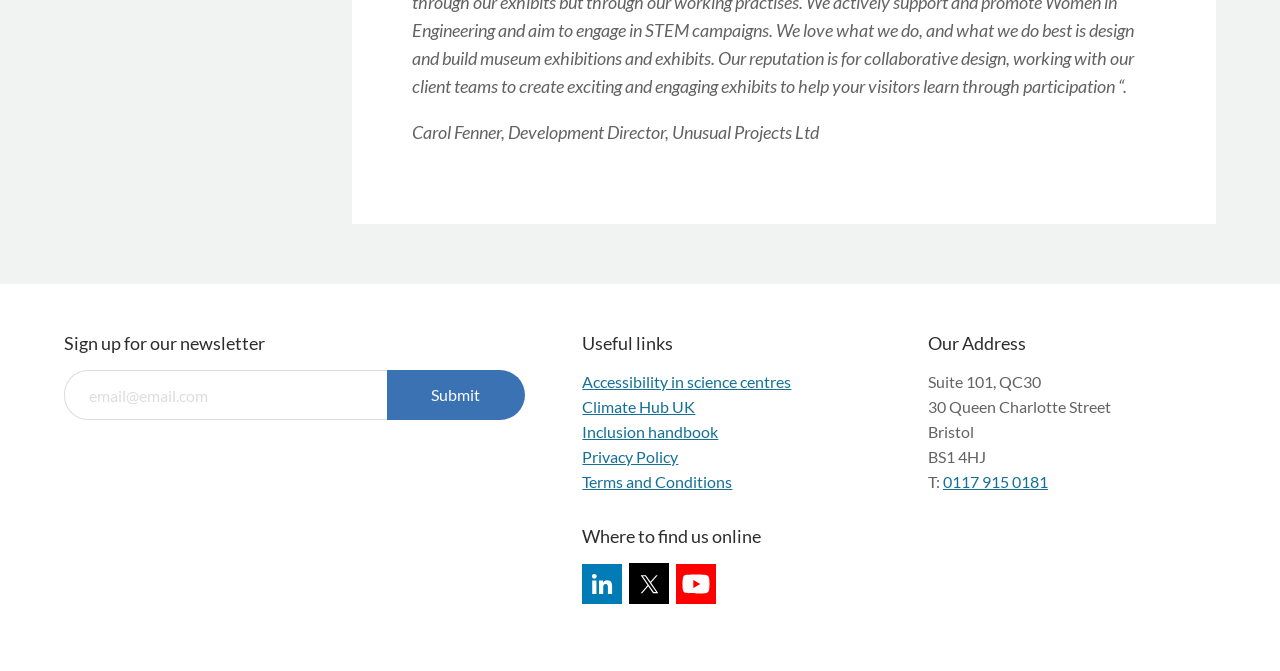Bounding box coordinates are specified in the format (top-left x, top-left y, bottom-right x, bottom-right y). All values are floating point numbers bounded between 0 and 1. Please provide the bounding box coordinate of the region this sentence describes: alt="LinkedIn"

[0.455, 0.841, 0.486, 0.911]